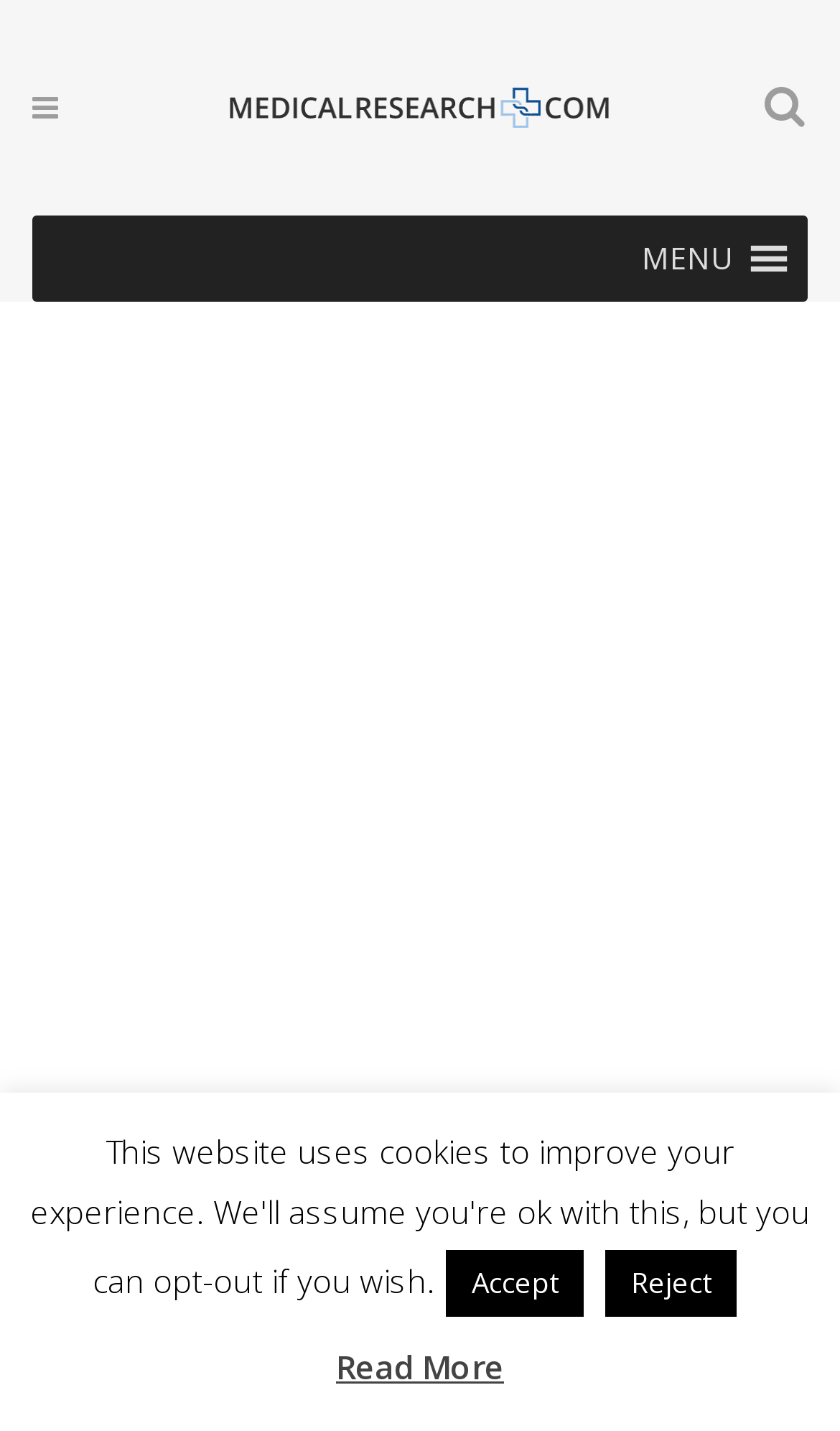Please reply with a single word or brief phrase to the question: 
What is the name of the organization?

FAIR Health